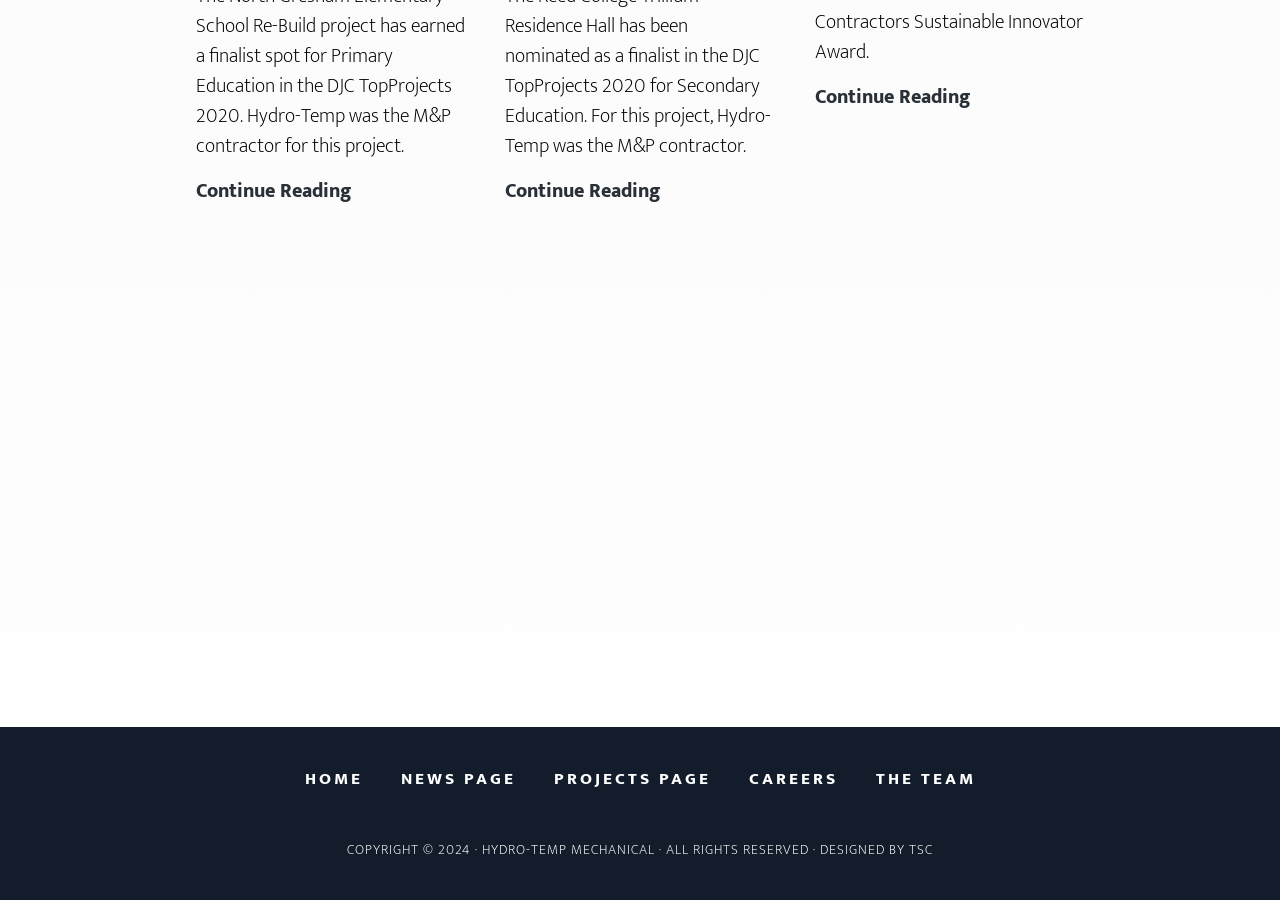Please locate the UI element described by "Careers" and provide its bounding box coordinates.

[0.585, 0.85, 0.654, 0.898]